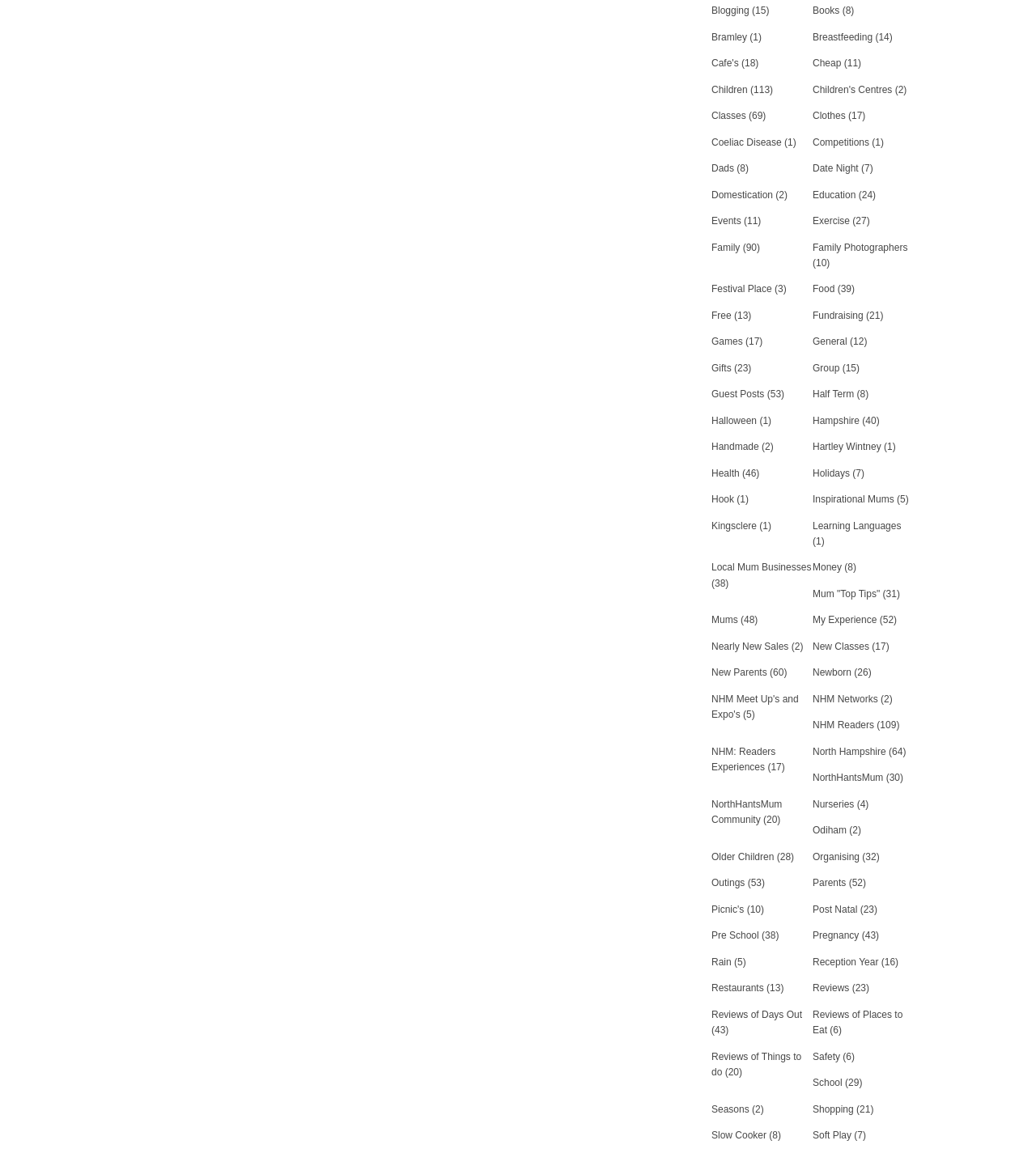Please answer the following question using a single word or phrase: 
How many posts are there about Food?

39